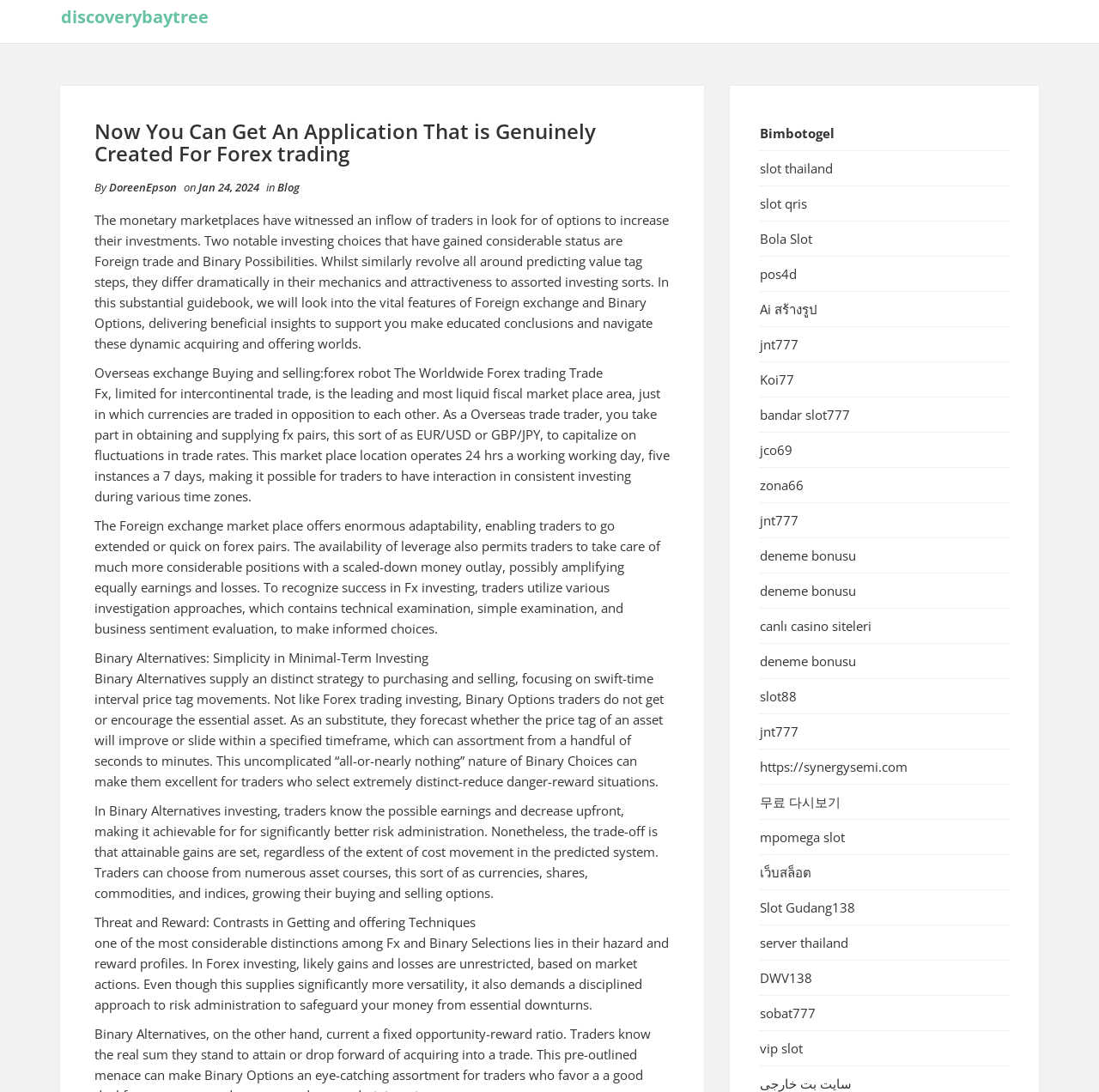Given the description of the UI element: "canlı casino siteleri", predict the bounding box coordinates in the form of [left, top, right, bottom], with each value being a float between 0 and 1.

[0.691, 0.565, 0.793, 0.581]